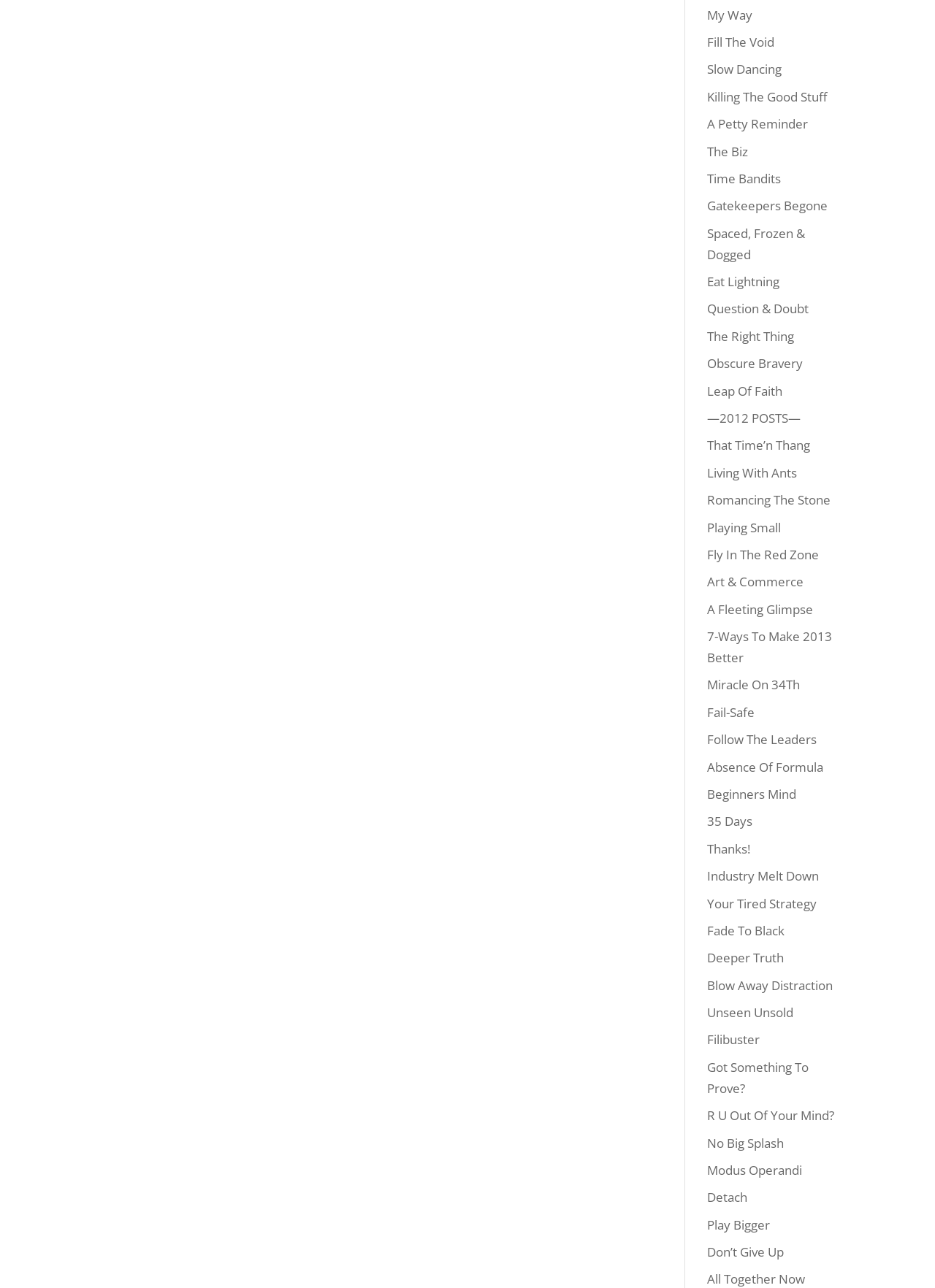Identify the bounding box coordinates of the element to click to follow this instruction: 'Visit 'Slow Dancing''. Ensure the coordinates are four float values between 0 and 1, provided as [left, top, right, bottom].

[0.756, 0.047, 0.836, 0.06]